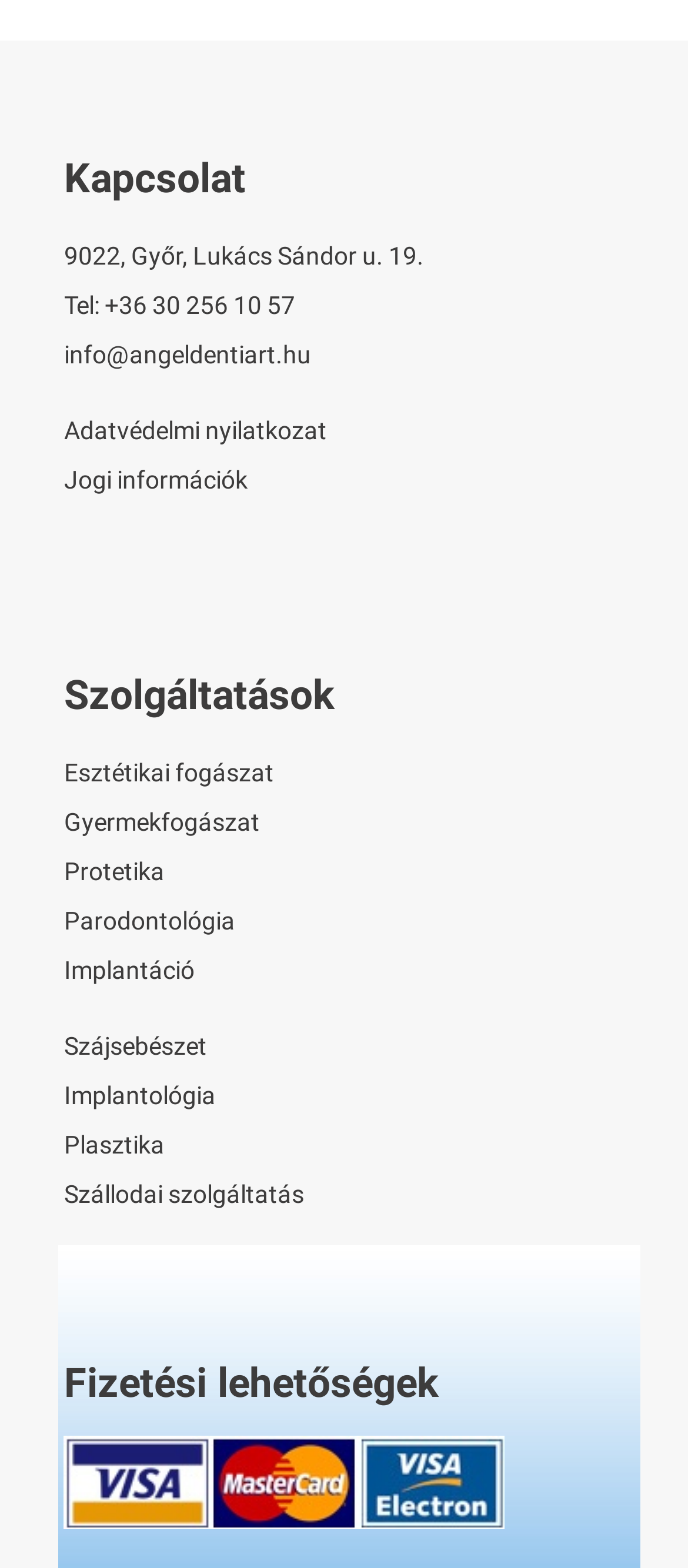Please identify the bounding box coordinates of the element's region that needs to be clicked to fulfill the following instruction: "Learn about aesthetic dentistry". The bounding box coordinates should consist of four float numbers between 0 and 1, i.e., [left, top, right, bottom].

[0.093, 0.484, 0.398, 0.502]